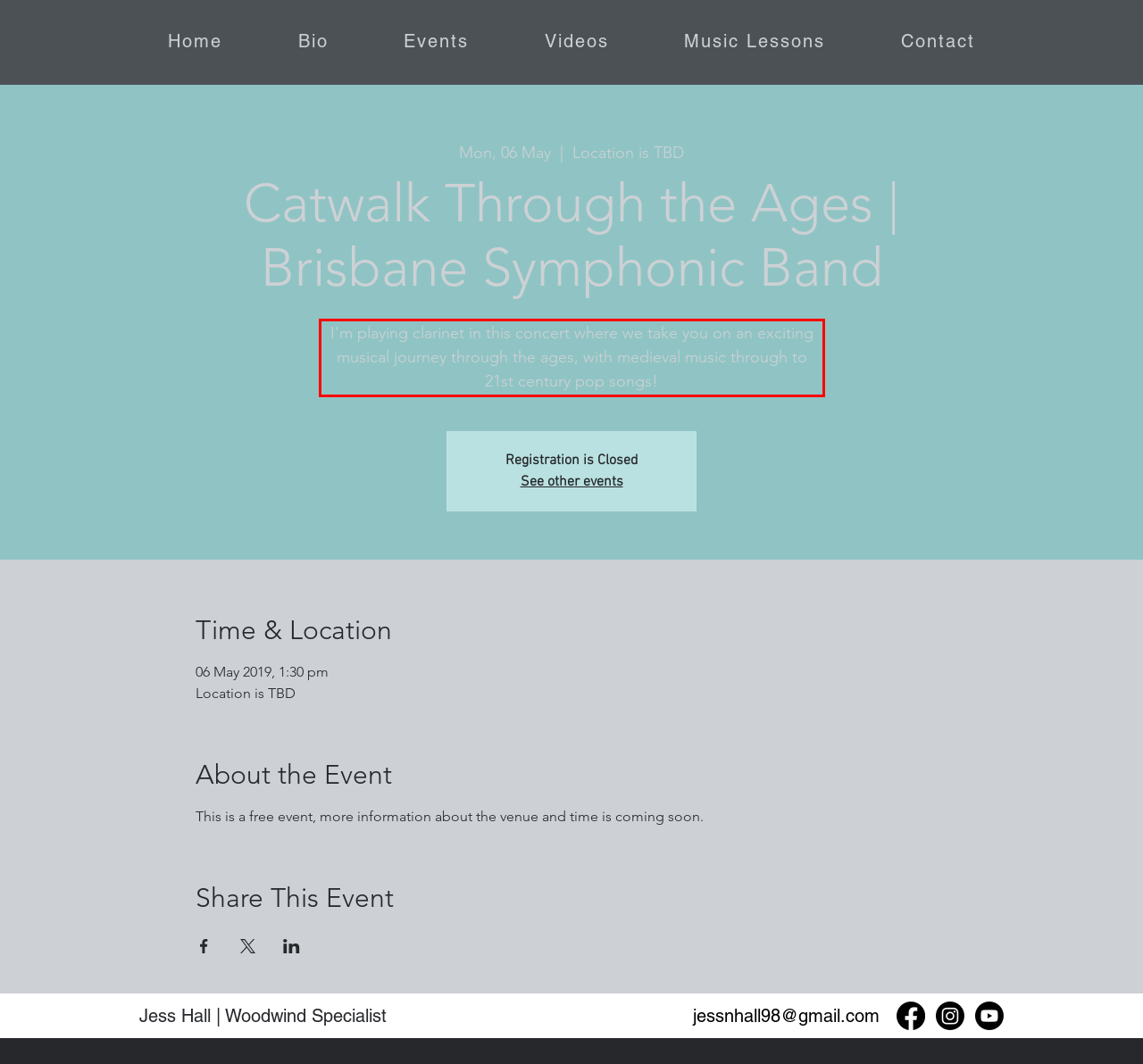Identify and extract the text within the red rectangle in the screenshot of the webpage.

I'm playing clarinet in this concert where we take you on an exciting musical journey through the ages, with medieval music through to 21st century pop songs!